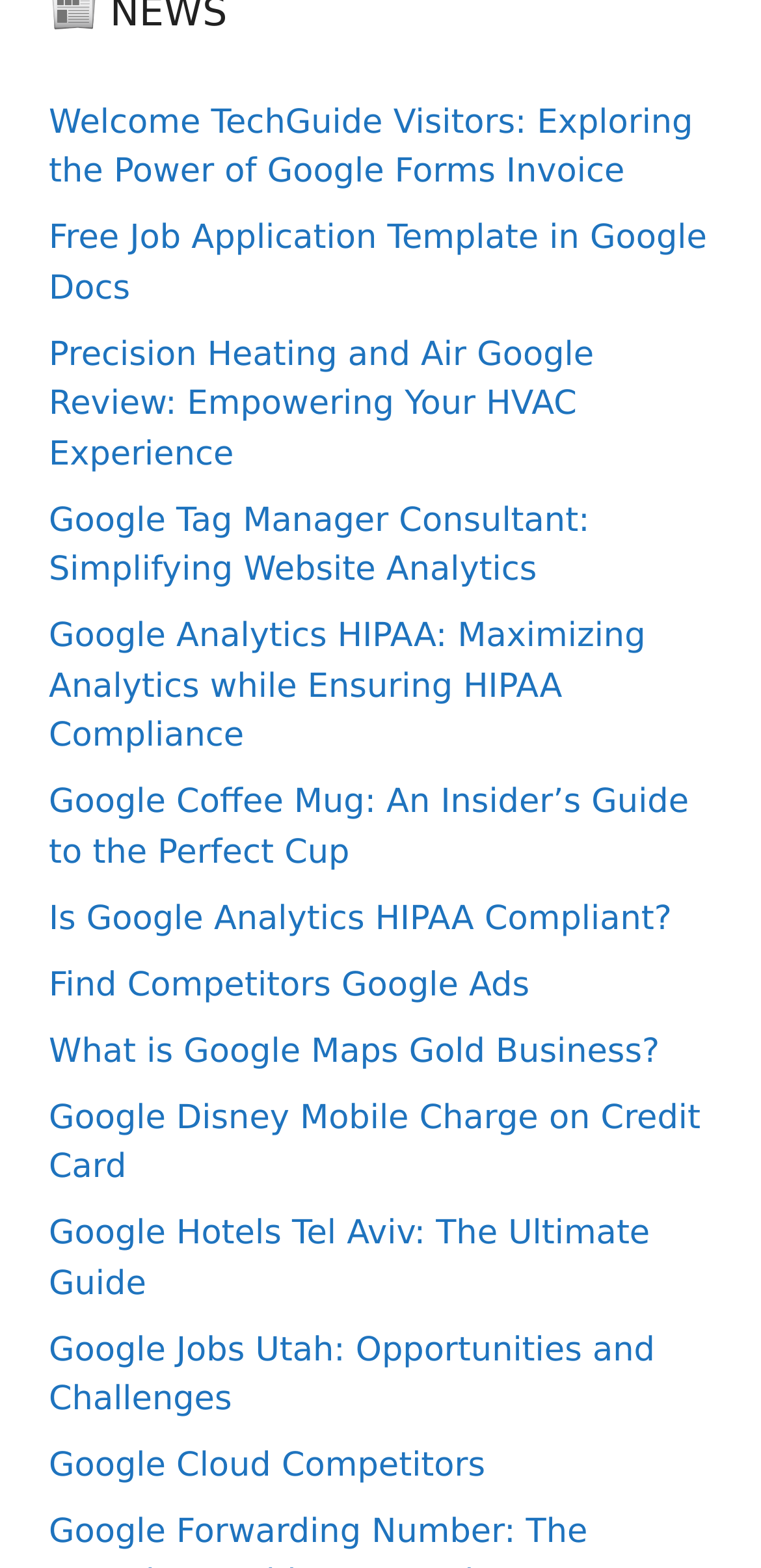Determine the bounding box for the UI element described here: "Google Cloud Competitors".

[0.064, 0.923, 0.638, 0.948]